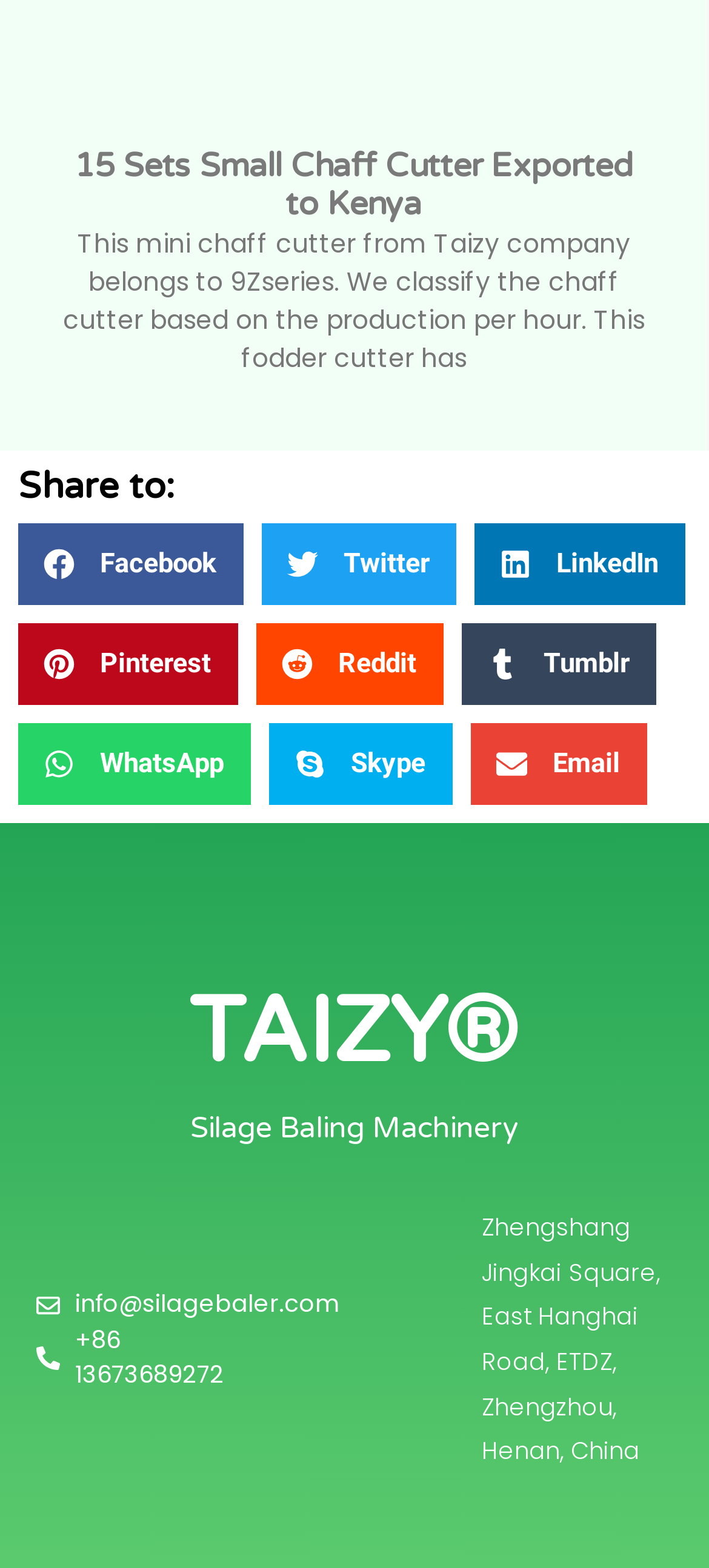Answer the following inquiry with a single word or phrase:
What is the location of the company?

Zhengzhou, Henan, China